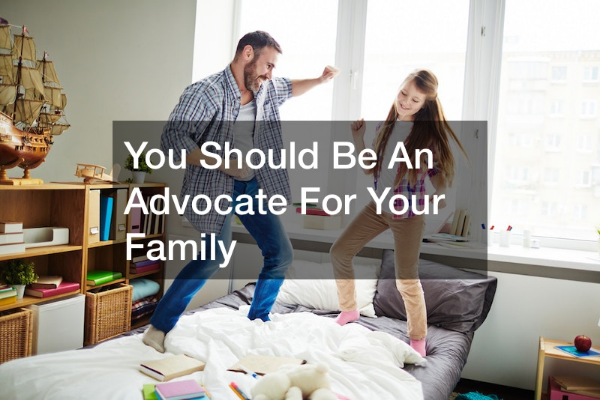Analyze the image and deliver a detailed answer to the question: What is the environment surrounding the father and daughter?

The caption describes the scene as taking place in a warm domestic environment filled with personal touches, which suggests a cozy and intimate setting that is conducive to family bonding and togetherness.